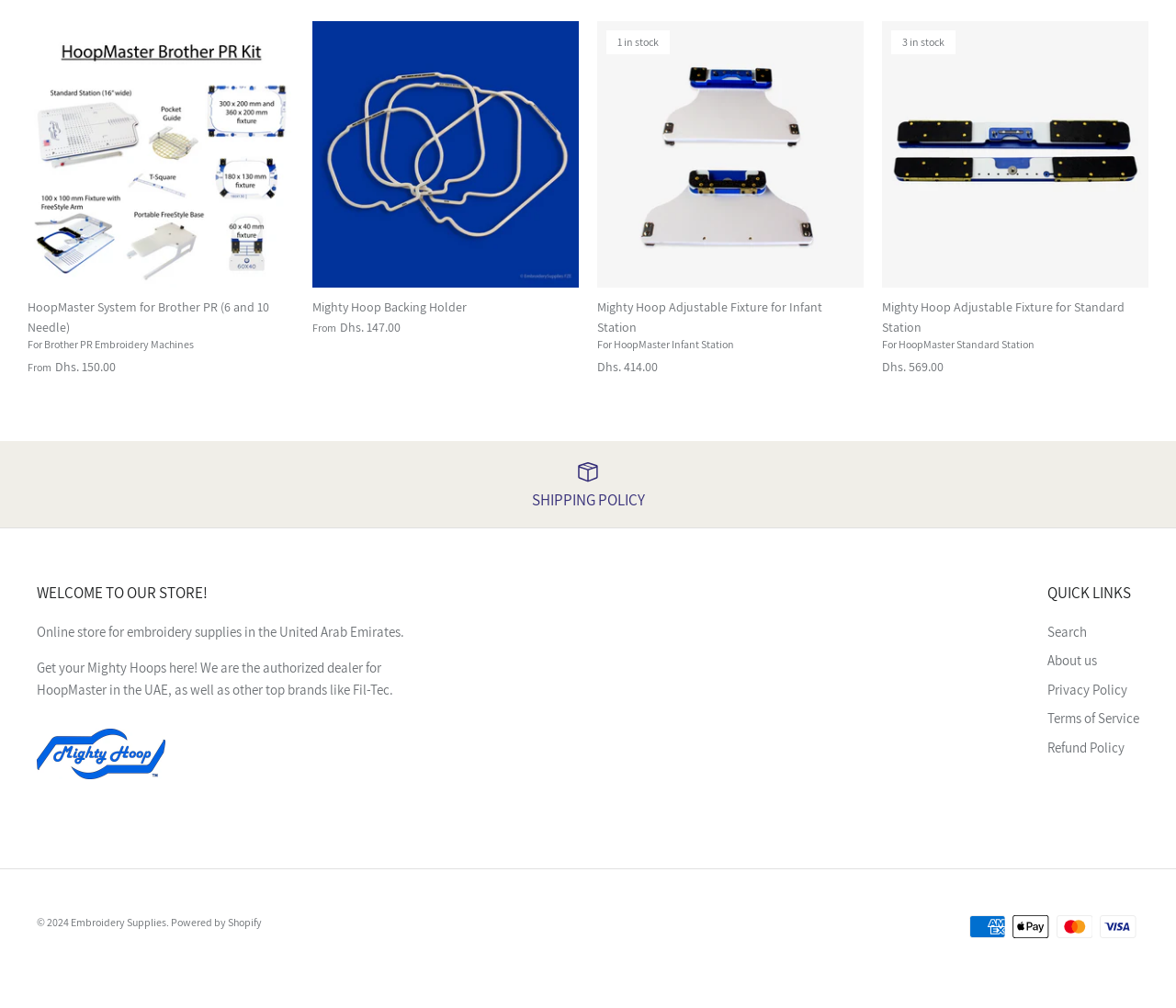Please find the bounding box coordinates of the element that needs to be clicked to perform the following instruction: "Learn about Mighty Hoop Adjustable Fixture for Infant Station". The bounding box coordinates should be four float numbers between 0 and 1, represented as [left, top, right, bottom].

[0.508, 0.021, 0.734, 0.285]